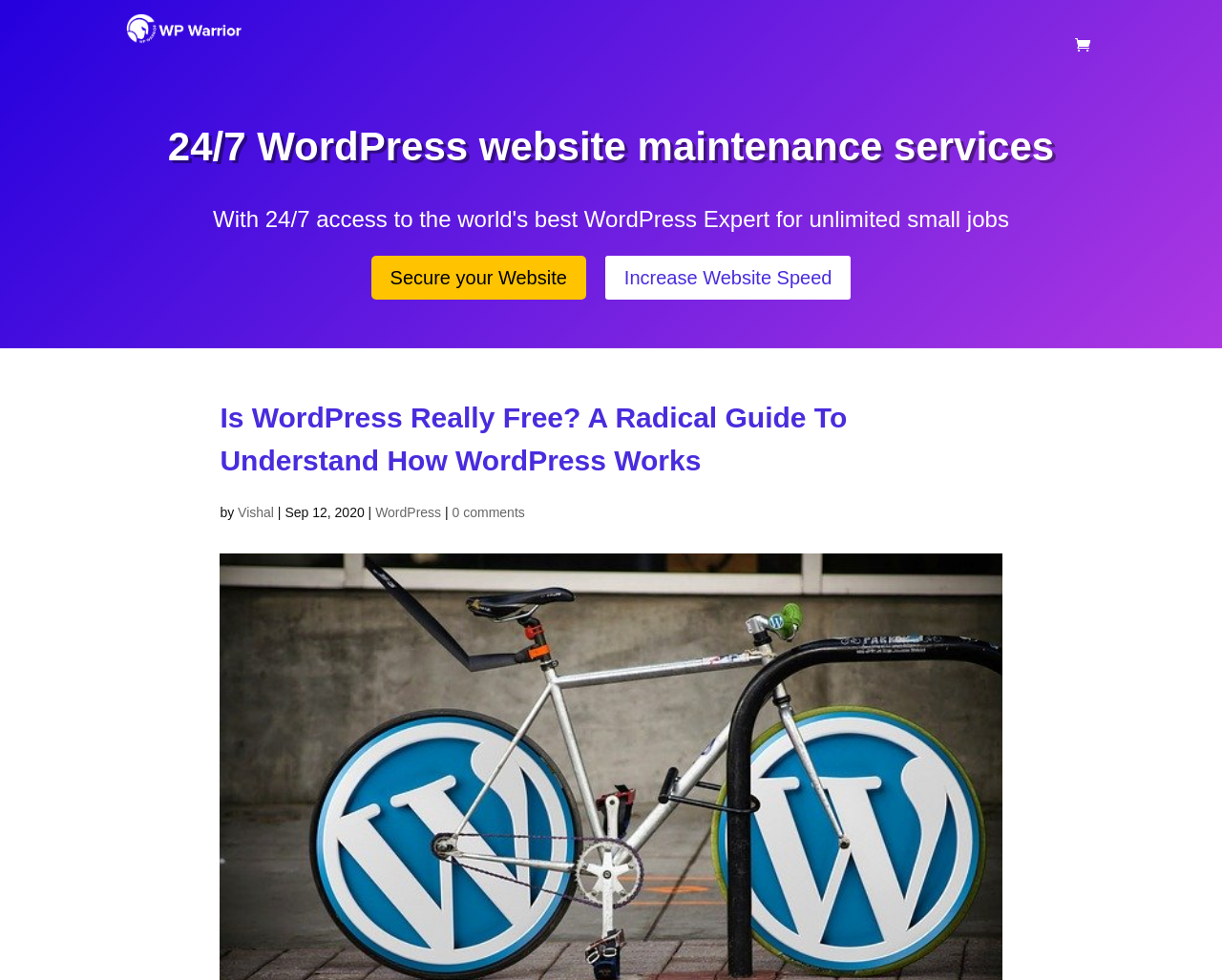Determine which piece of text is the heading of the webpage and provide it.

24/7 WordPress website maintenance services